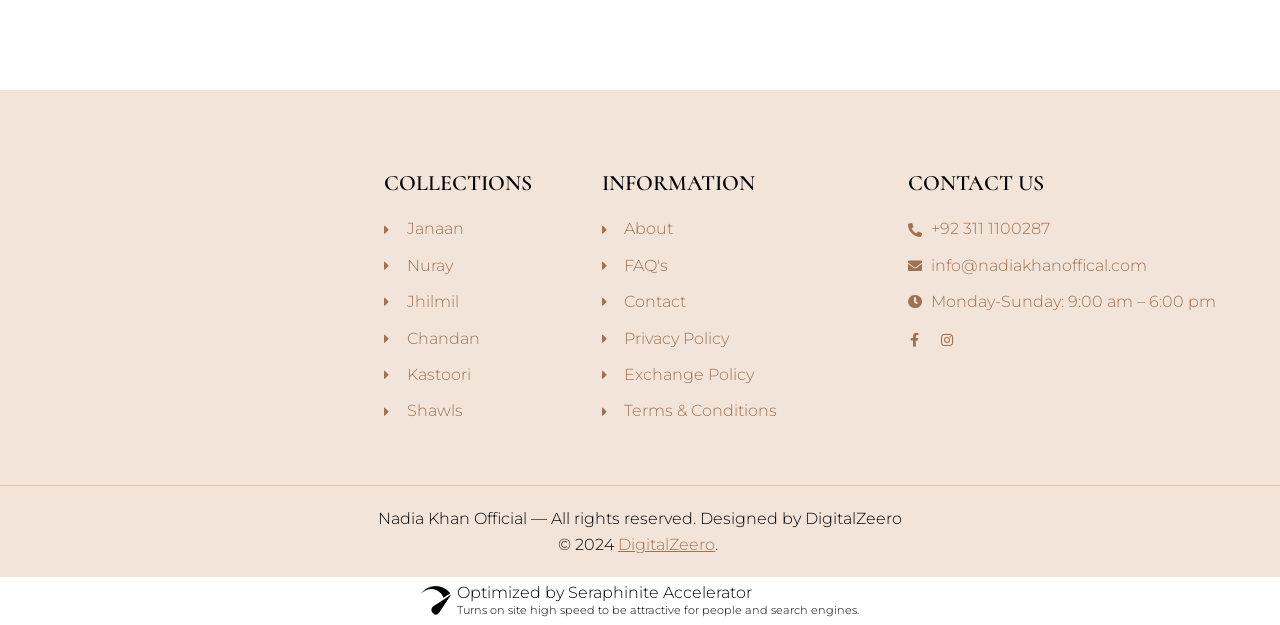Kindly determine the bounding box coordinates for the area that needs to be clicked to execute this instruction: "Visit DigitalZeero website".

[0.483, 0.856, 0.559, 0.887]